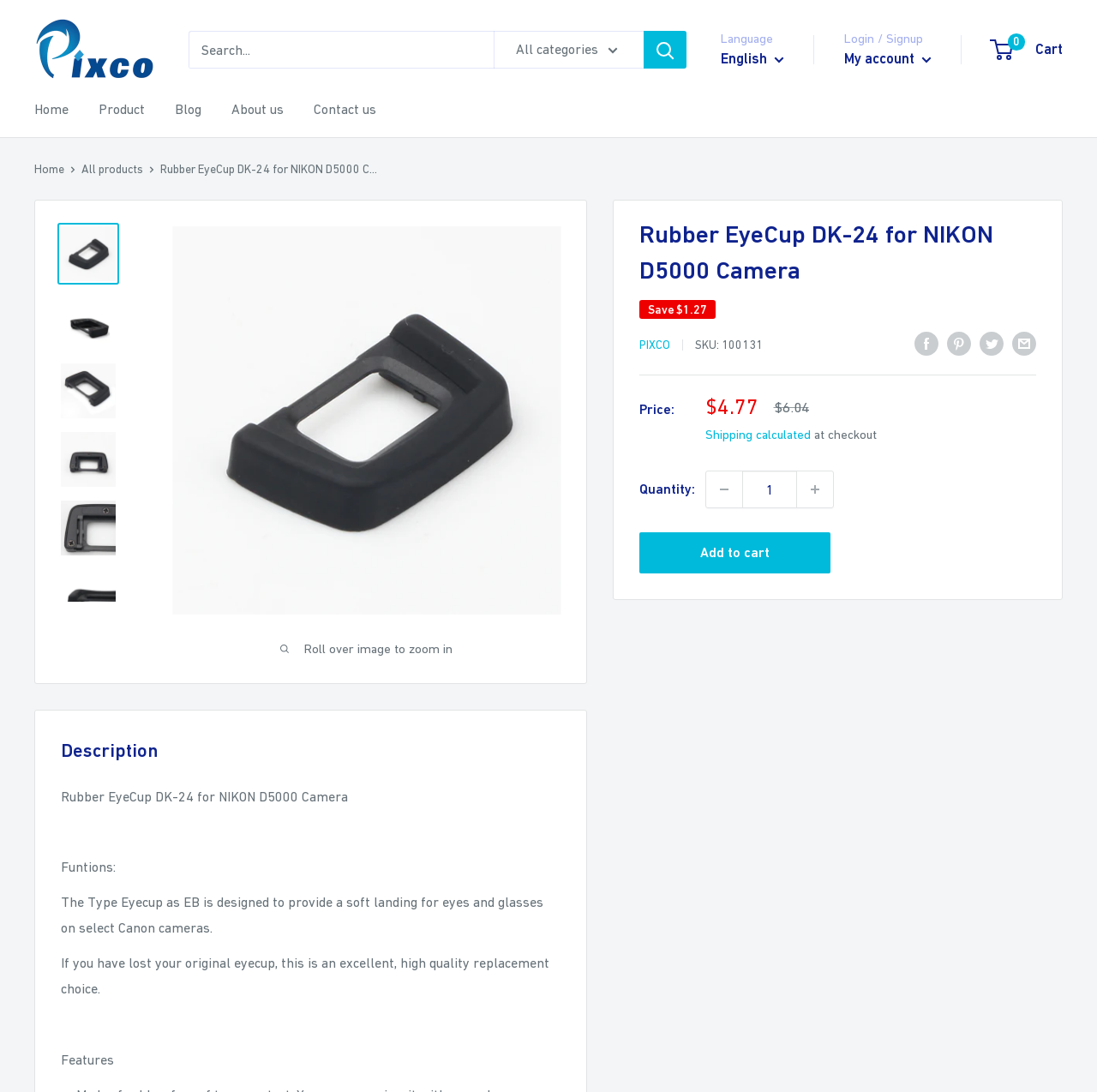Specify the bounding box coordinates of the area that needs to be clicked to achieve the following instruction: "Add to cart".

[0.583, 0.488, 0.757, 0.525]